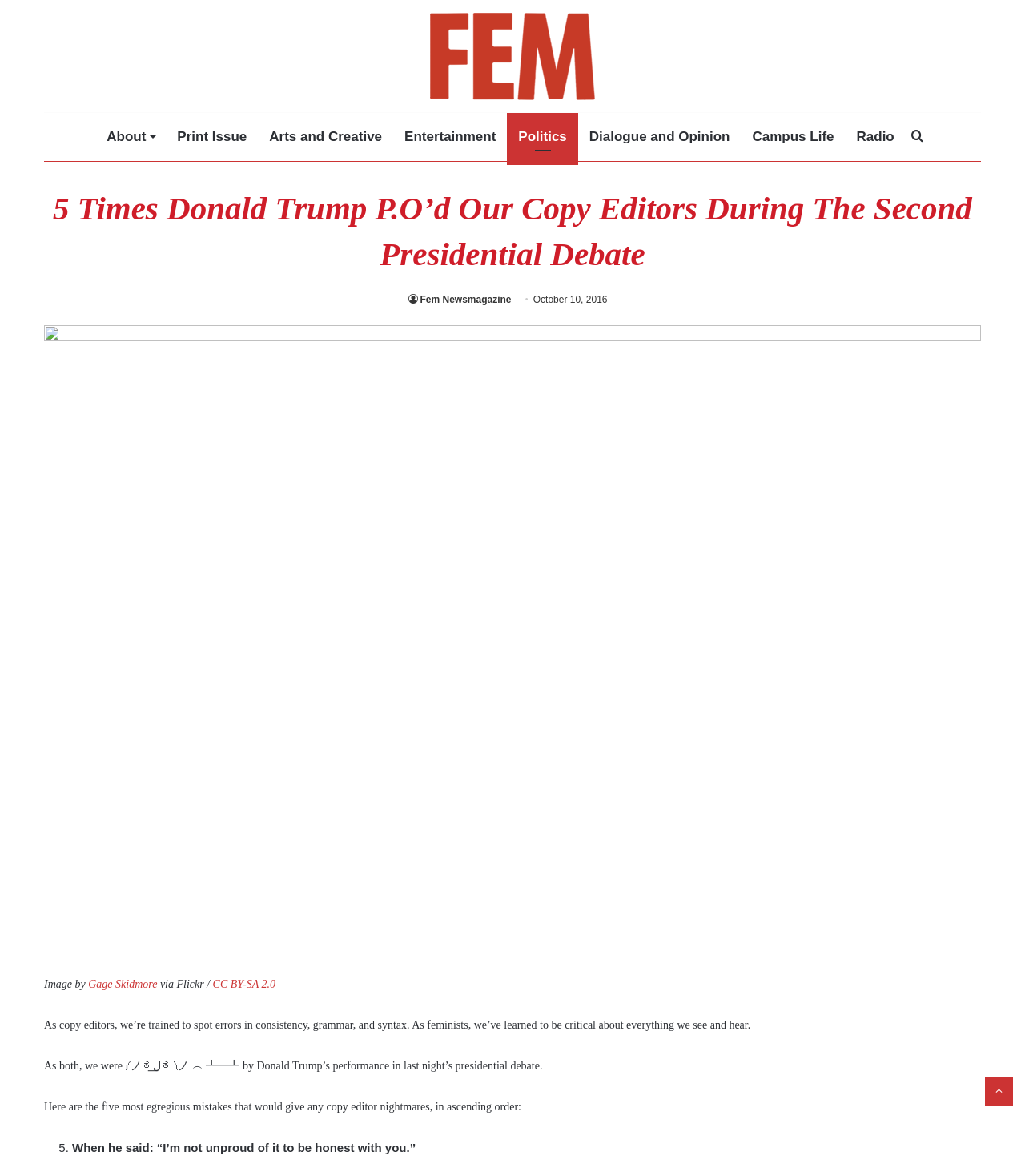Provide a one-word or short-phrase answer to the question:
What is the name of the magazine?

Fem Newsmagazine